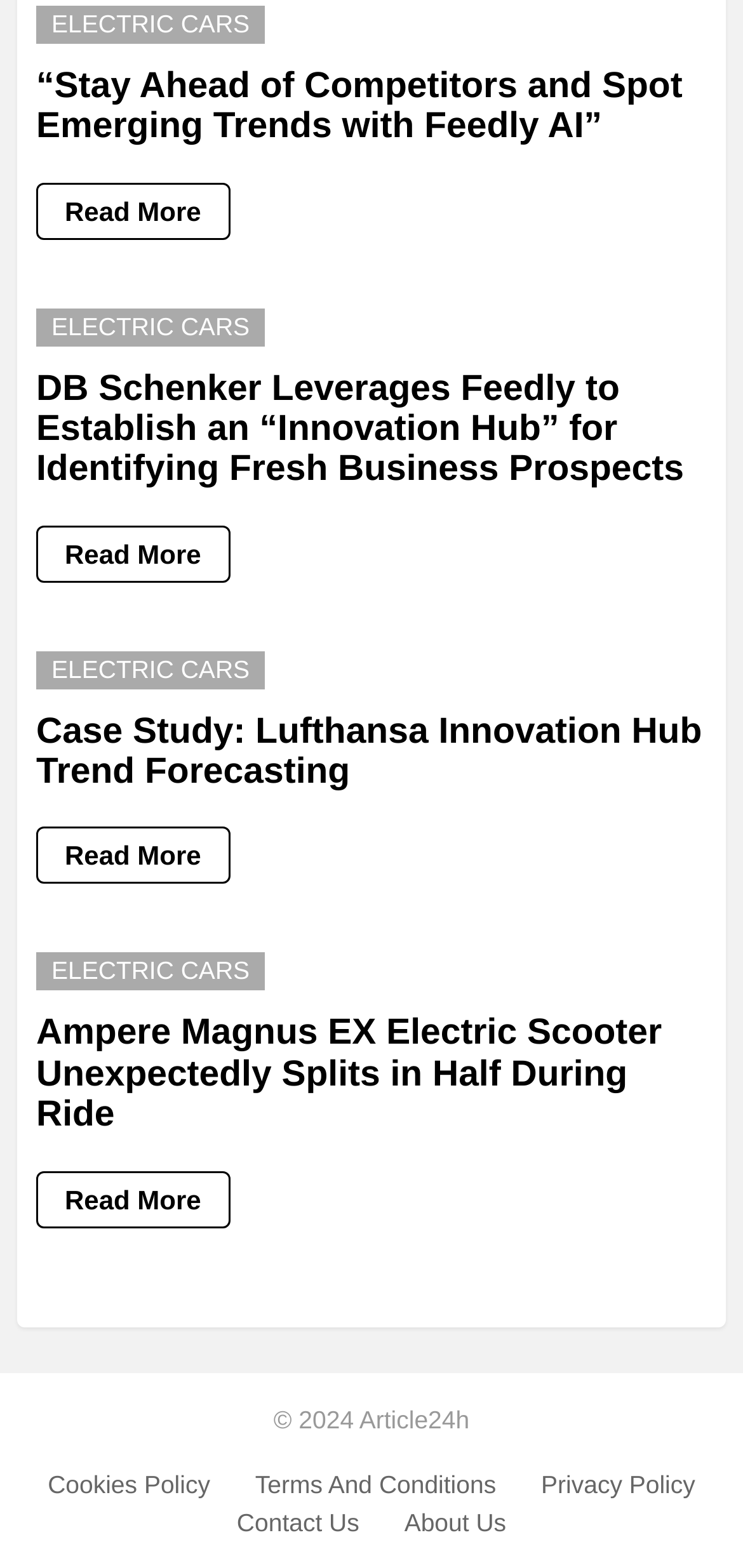What is the purpose of the links at the bottom of the page?
Could you give a comprehensive explanation in response to this question?

The links at the bottom of the page, such as 'Cookies Policy', 'Terms And Conditions', 'Privacy Policy', and 'Contact Us', suggest that they provide information about the website's policies and offer a way to contact the website administrators.